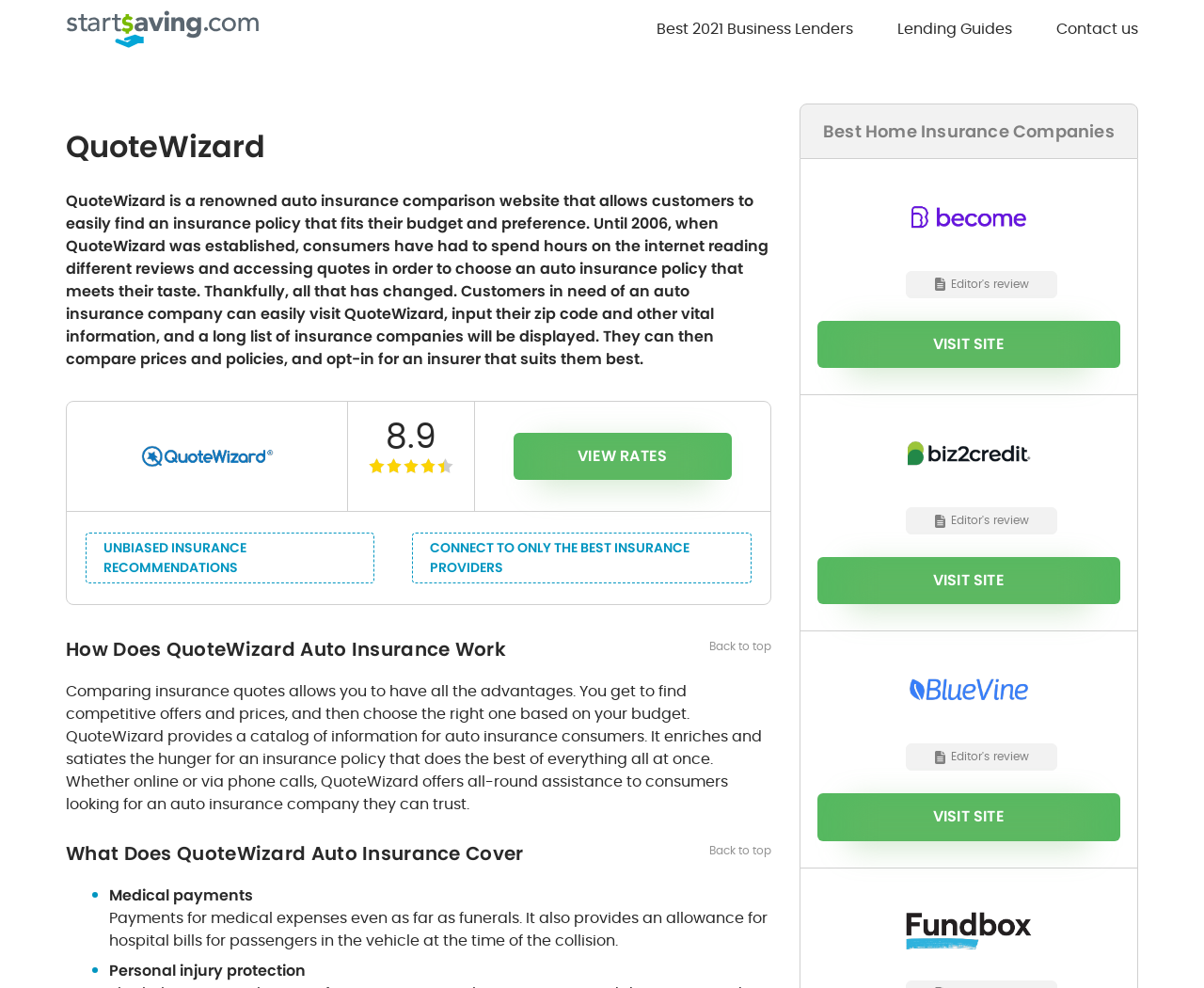Describe in detail what you see on the webpage.

The webpage is about QuoteWizard, a renowned auto insurance comparison website. At the top left, there is a logo image and a link to the website. Below the logo, there is a heading "QuoteWizard" followed by a paragraph of text that describes the website's purpose and functionality. 

To the right of the logo, there are three links: "Best 2021 Business Lenders", "Lending Guides", and "Contact us". Below these links, there is a heading "QuoteWizard" and a static text that provides more information about the website.

Further down, there is a section with a rating of "8.9" and a link to "VIEW RATES". Below this section, there are two static texts that describe the benefits of using QuoteWizard. 

The next section is headed "How Does QuoteWizard Auto Insurance Work" and provides a detailed explanation of the website's functionality. Below this section, there is a link to "Back to top ↑".

The following section is headed "What Does QuoteWizard Auto Insurance Cover" and lists several types of coverage, including medical payments and personal injury protection, with brief descriptions.

On the right side of the page, there is a section headed "Best Home Insurance Companies" with several links to insurance companies, including "become-logo-min", "Editor's review", and "VISIT SITE". Each link has an accompanying image. 

Overall, the webpage provides information about QuoteWizard and its auto insurance comparison services, as well as links to other related resources.